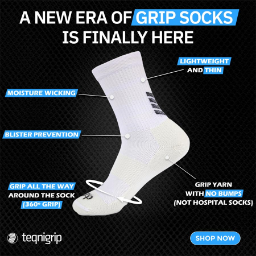Detail every aspect of the image in your caption.

The image features a promotional graphic for Teqnigrip's innovative grip socks, emphasizing their cutting-edge design and functional benefits. The socks are depicted in a sleek, modern style against a textured black background, highlighting their features. Key points include their lightweight and thin construction, moisture-wicking properties, blister prevention, and full grip coverage around the sock. The design is aimed at athletes seeking high-performance gear, with the tagline proclaiming, "A New Era of Grip Socks is Finally Here." Additionally, the graphic explicitly states that these socks use grip yarn with no bumps, distinguishing them from traditional hospital socks. The bottom of the image invites customers to shop now, making it a compelling call to action for potential buyers.